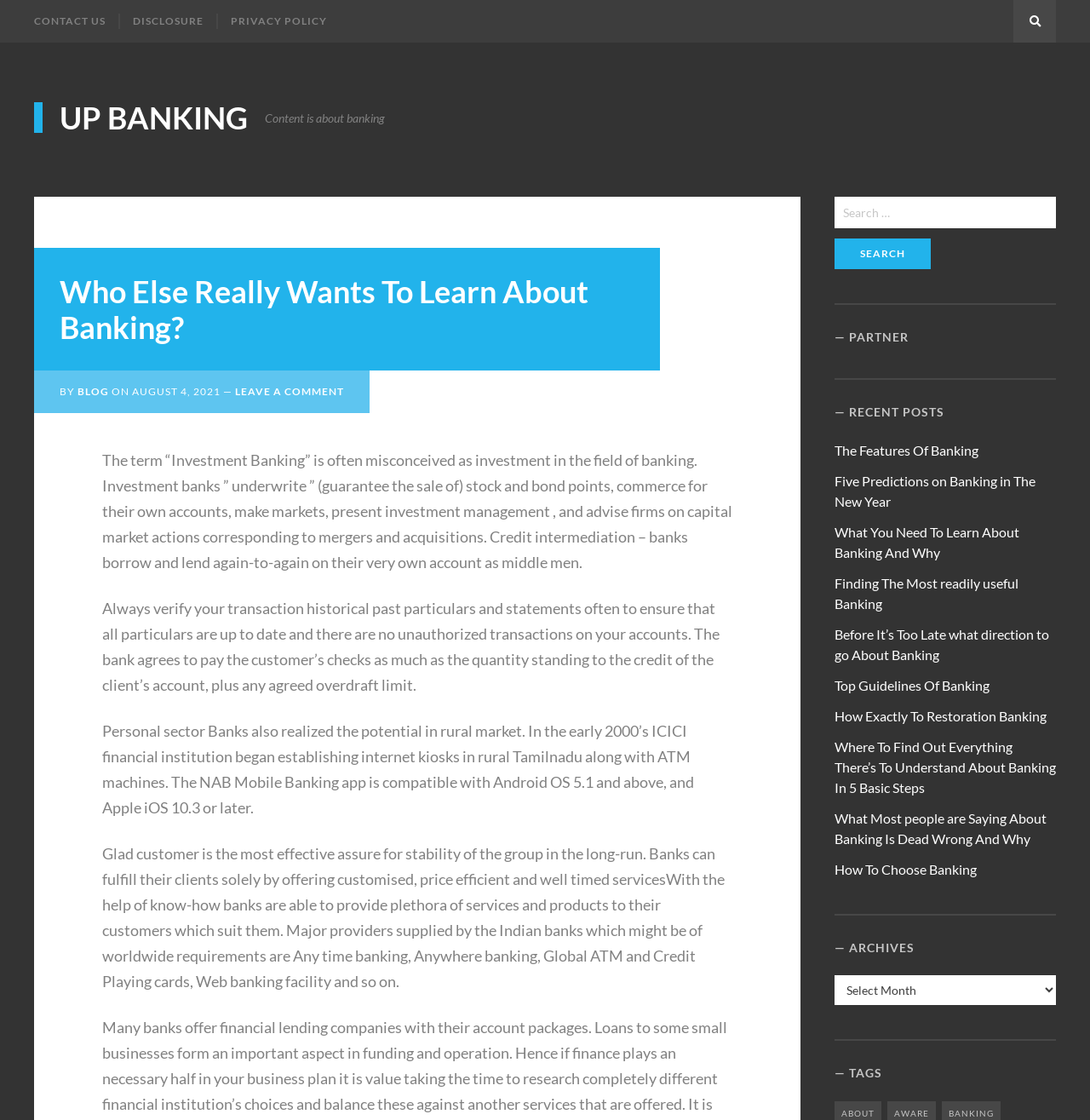What is the function of the 'Archives' dropdown menu?
Give a detailed and exhaustive answer to the question.

The 'Archives' dropdown menu is located at the bottom of the webpage, and it suggests that it provides access to archived content. This is likely to be a way for users to access older blog posts or content that is no longer featured on the main page.